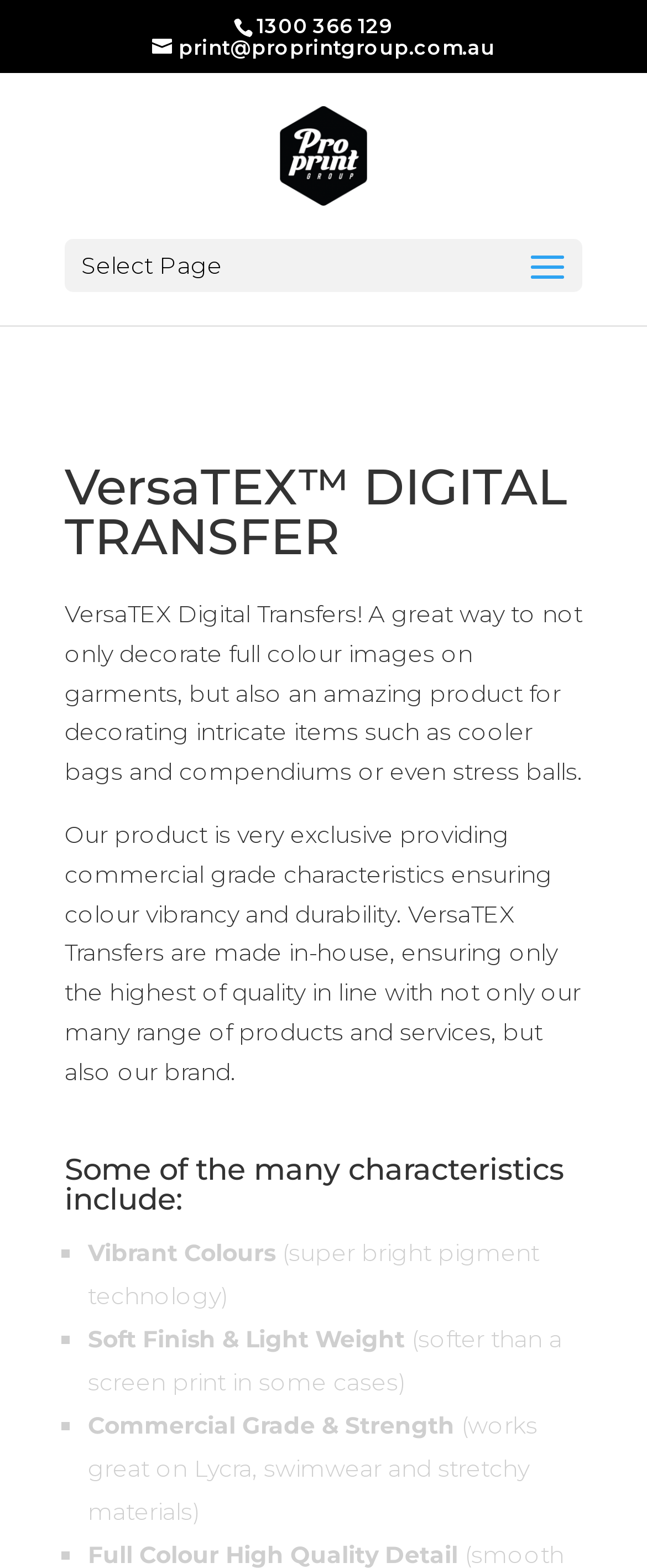Using the element description aria-label="Twitter" title="Twitter", predict the bounding box coordinates for the UI element. Provide the coordinates in (top-left x, top-left y, bottom-right x, bottom-right y) format with values ranging from 0 to 1.

None